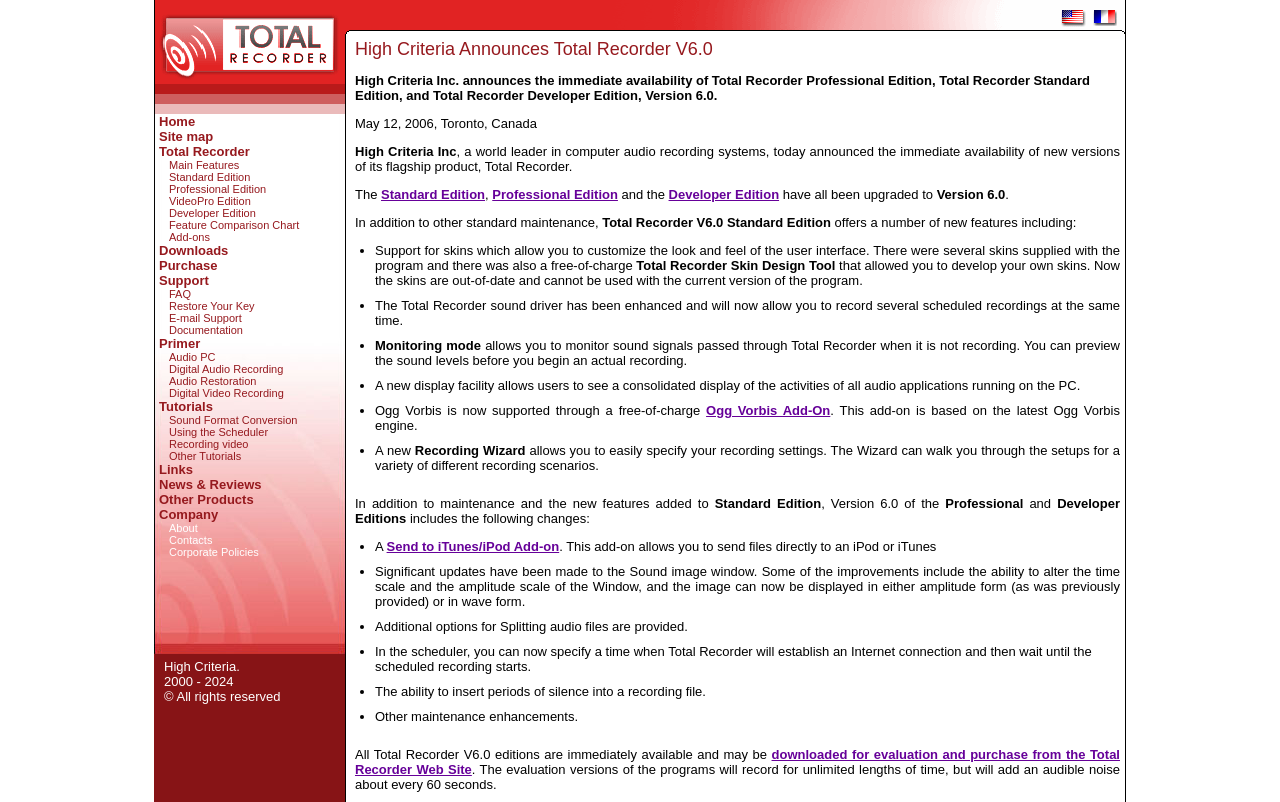Summarize the webpage with intricate details.

This webpage is about Total Recorder, a software that captures audio from various sources and converts it to WAVE files. At the top, there are two small images, followed by a row of links to different sections of the website, including "Home", "Site map", and "Main Features". Below this, there is a heading "Total Recorder" and a series of links to different editions of the software, including "Standard Edition", "Professional Edition", and "Developer Edition".

On the left side of the page, there is a column of links to various topics, including "Support", "FAQ", "Downloads", and "Purchase". Below this, there are links to "Primer", "Audio PC", and other related topics.

The main content of the page is an announcement about the release of Total Recorder Version 6.0. The text describes the new features of this version, including support for skins, enhanced sound driver, monitoring mode, and Ogg Vorbis support. There is also a list of bullet points highlighting the key features of the new version.

At the bottom of the page, there is a copyright notice and a link to an English version of the page, as well as a link to a French version. There are also two small images representing the language options.